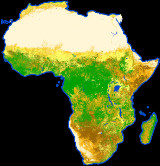Give a comprehensive caption for the image.

This image represents a land cover map of Africa, showcasing various ecological regions across the continent. The map features a gradient of colors illustrating the diverse landscapes, ranging from the arid deserts in the north to the lush, green areas in the central and southern regions. Notably, the brighter colors in the northern part indicate arid and semi-arid zones, while the richness of green hues reflects forested and fertile areas further south. This visualization provides a valuable perspective for studying ecological patterns, land use, and environmental changes in Africa. It is part of the "S2 prototype Land Cover 20m map of Africa 2016," which aims to compile user feedback on land cover data produced from Sentinel-2 satellite imagery.